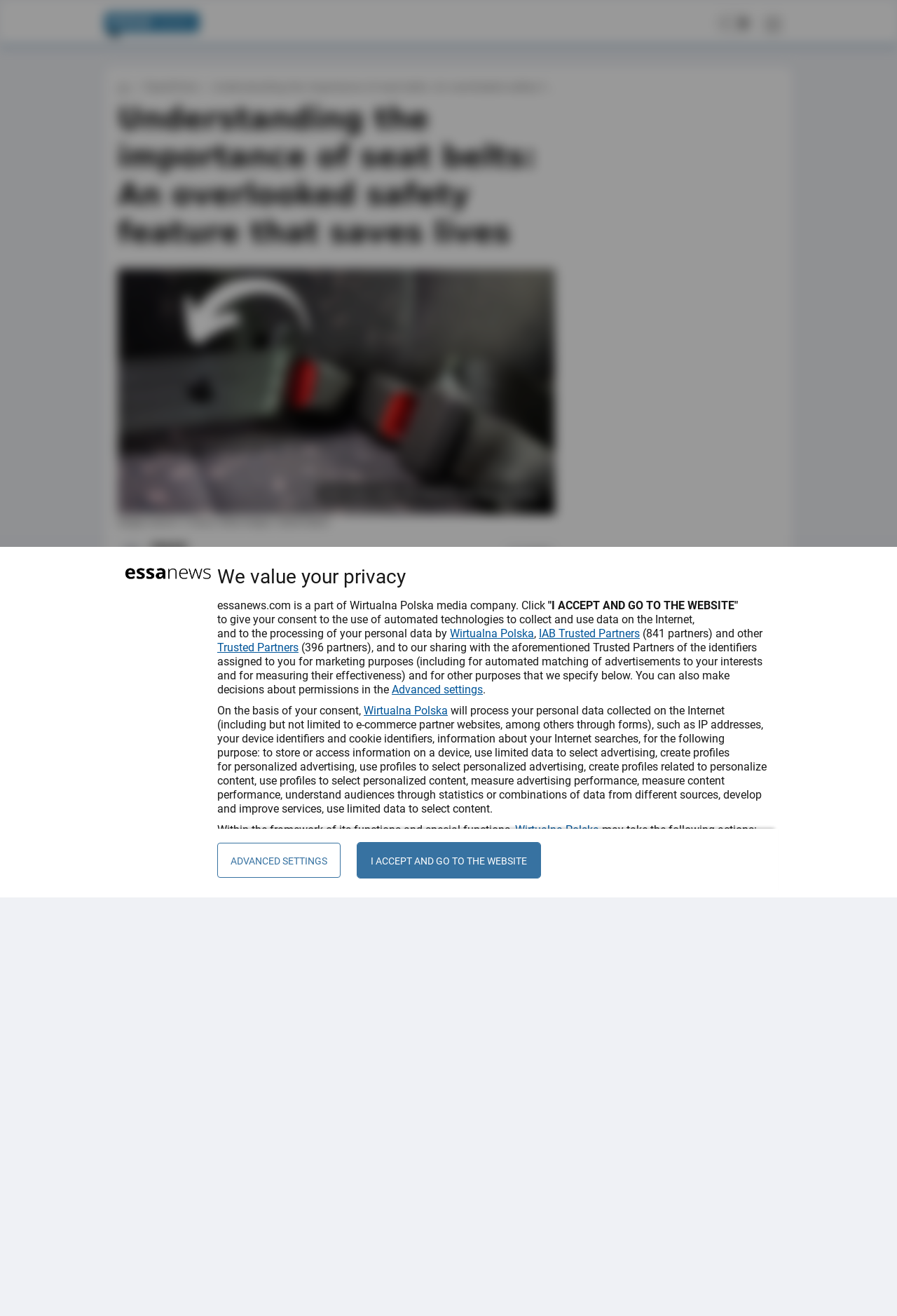What is the principal heading displayed on the webpage?

Understanding the importance of seat belts: An overlooked safety feature that saves lives